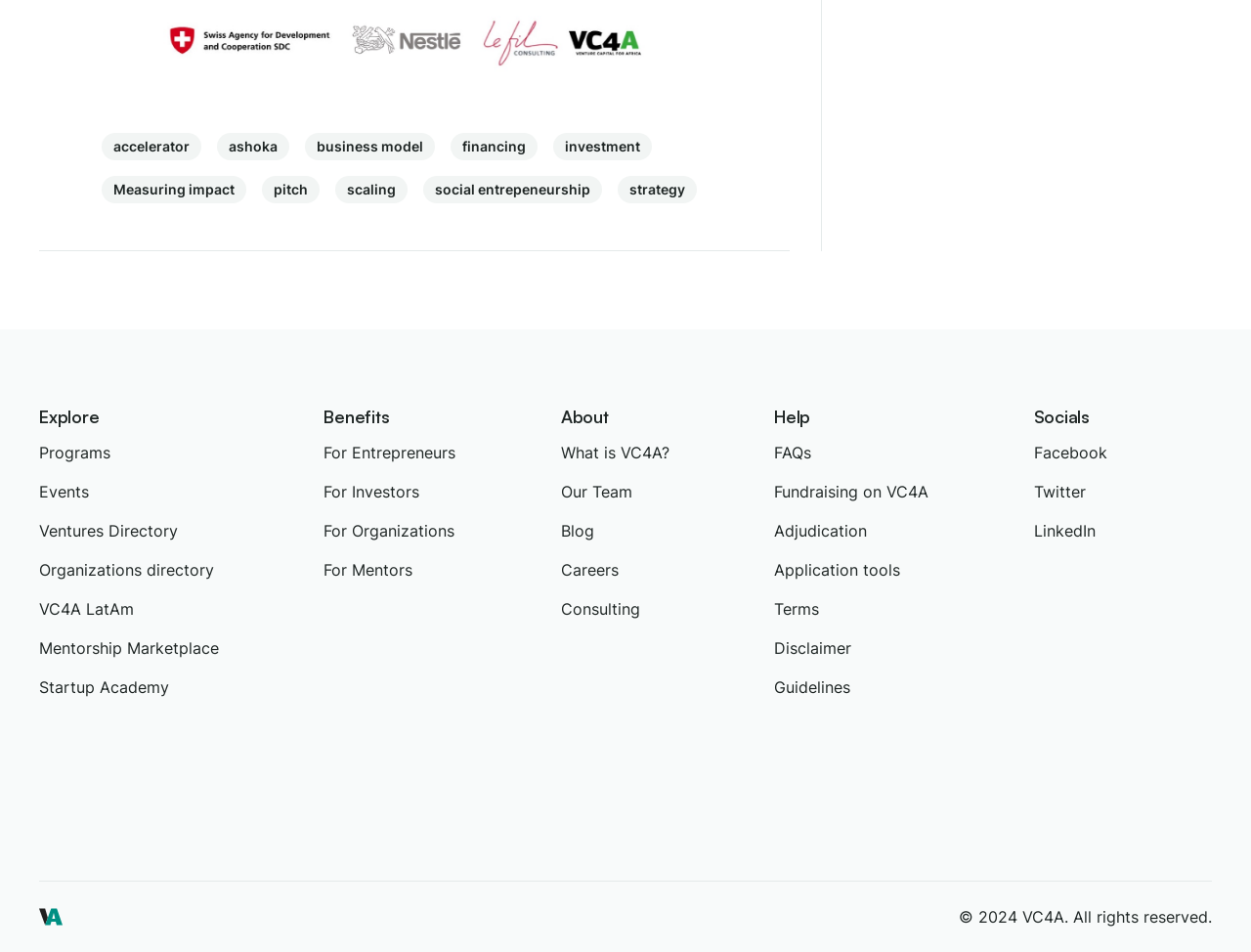Please locate the bounding box coordinates of the element that needs to be clicked to achieve the following instruction: "Click on accelerator". The coordinates should be four float numbers between 0 and 1, i.e., [left, top, right, bottom].

[0.081, 0.14, 0.161, 0.169]